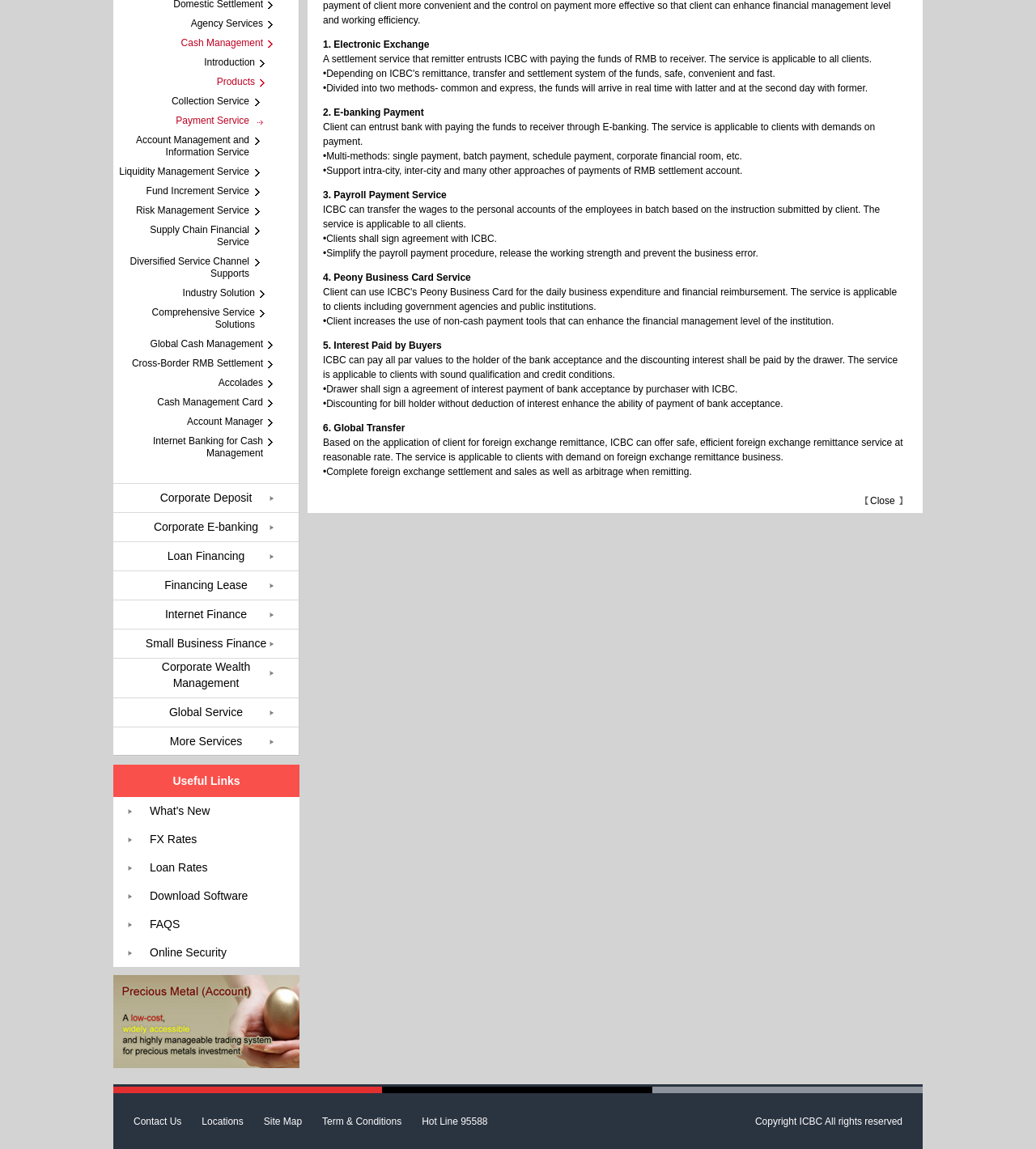Identify the bounding box of the UI component described as: "Global Cash Management".

[0.109, 0.294, 0.28, 0.305]